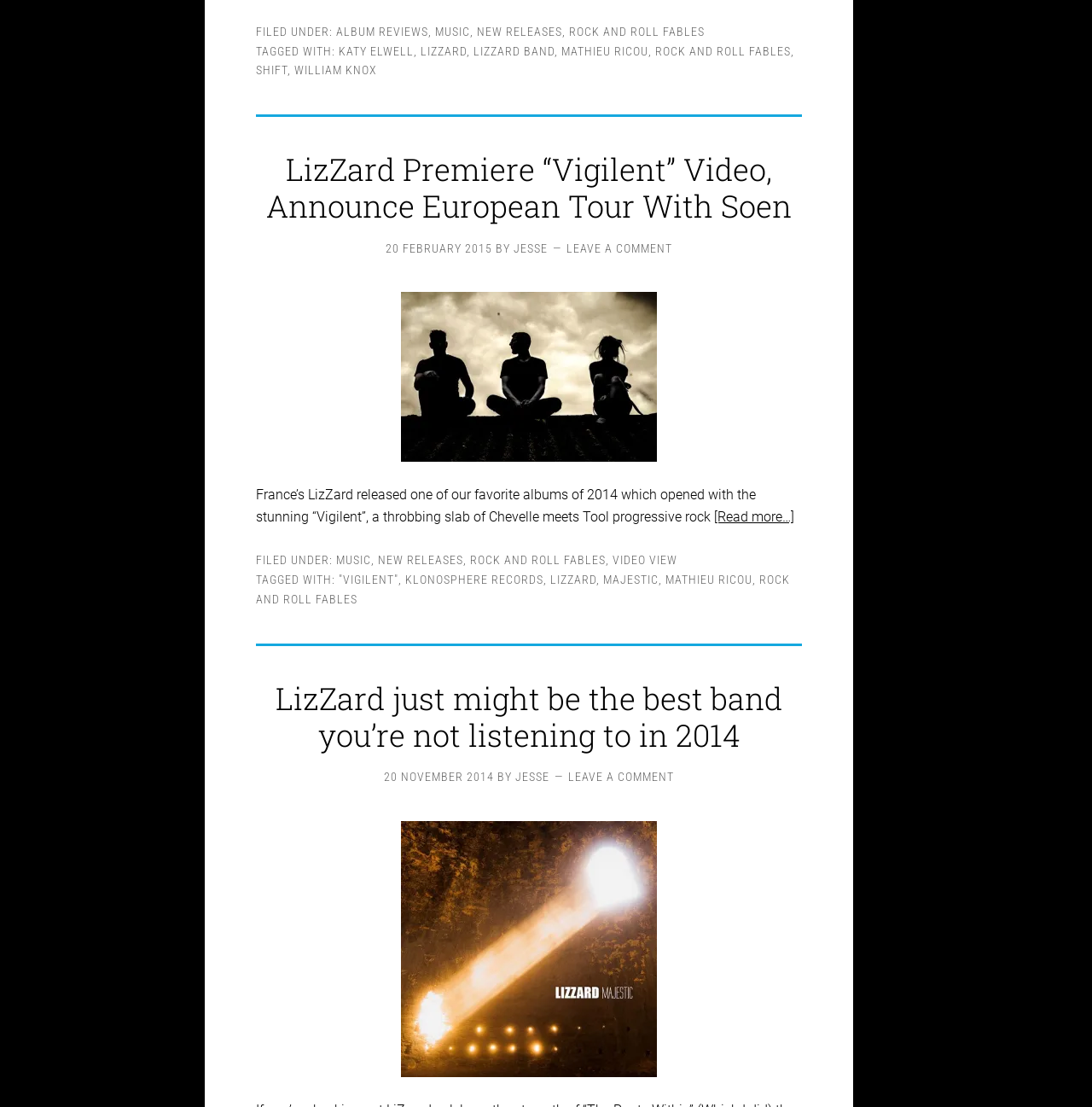What is the name of the band in the article?
Please provide a full and detailed response to the question.

The article's title is 'LizZard Premiere “Vigilent” Video, Announce European Tour With Soen', and the content mentions 'France’s LizZard released one of our favorite albums of 2014', so the name of the band is LizZard.